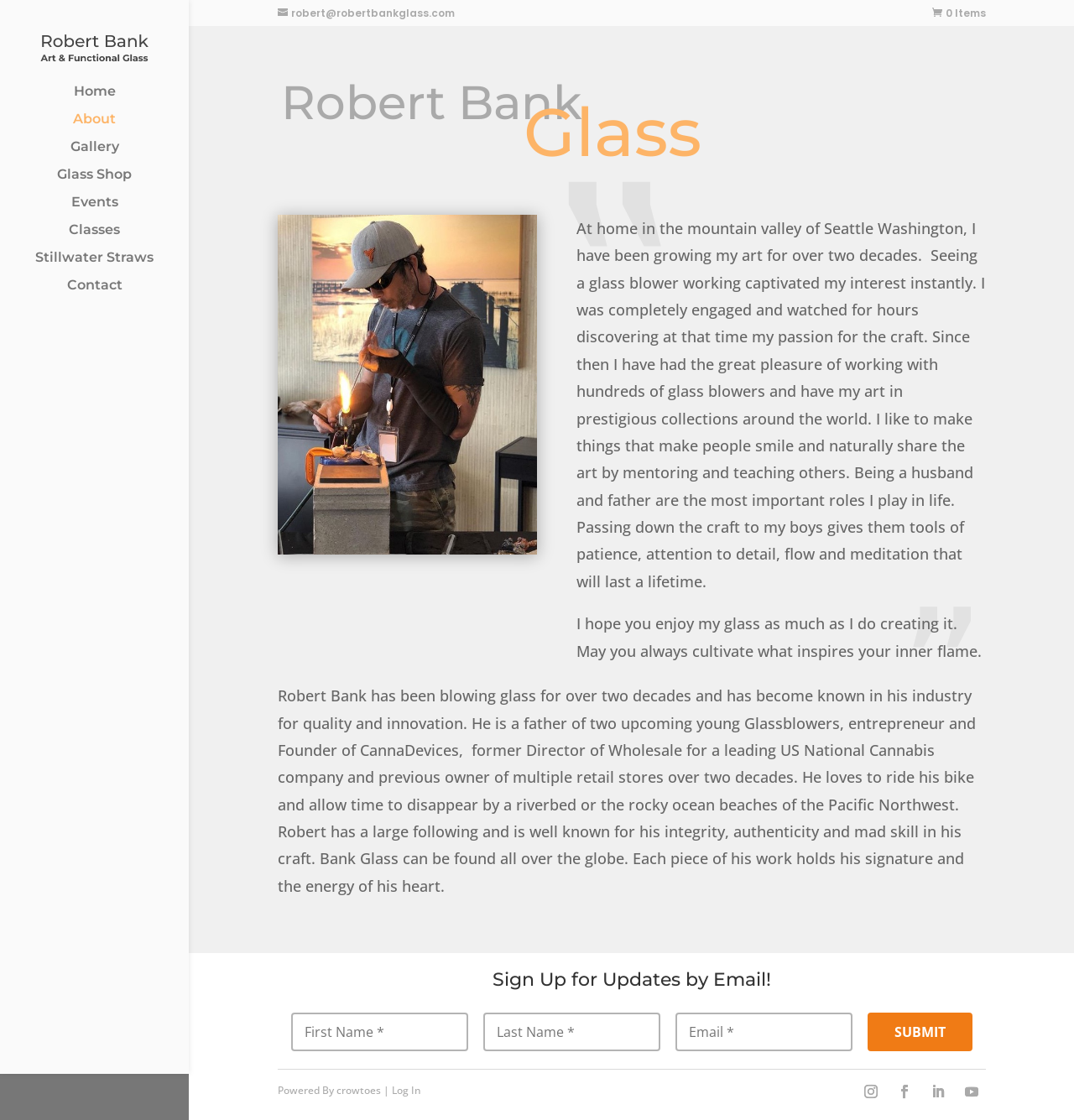Use a single word or phrase to answer the question:
What is the name of the person featured on this webpage?

Robert Bank